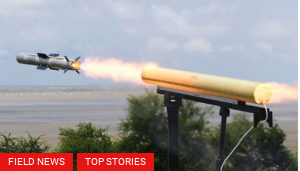What do the links below the image represent?
Answer the question with a thorough and detailed explanation.

The links labeled 'FIELD NEWS' and 'TOP STORIES' below the image imply its relevance to significant updates in defense and military affairs, suggesting that they represent news updates related to the field of defense.